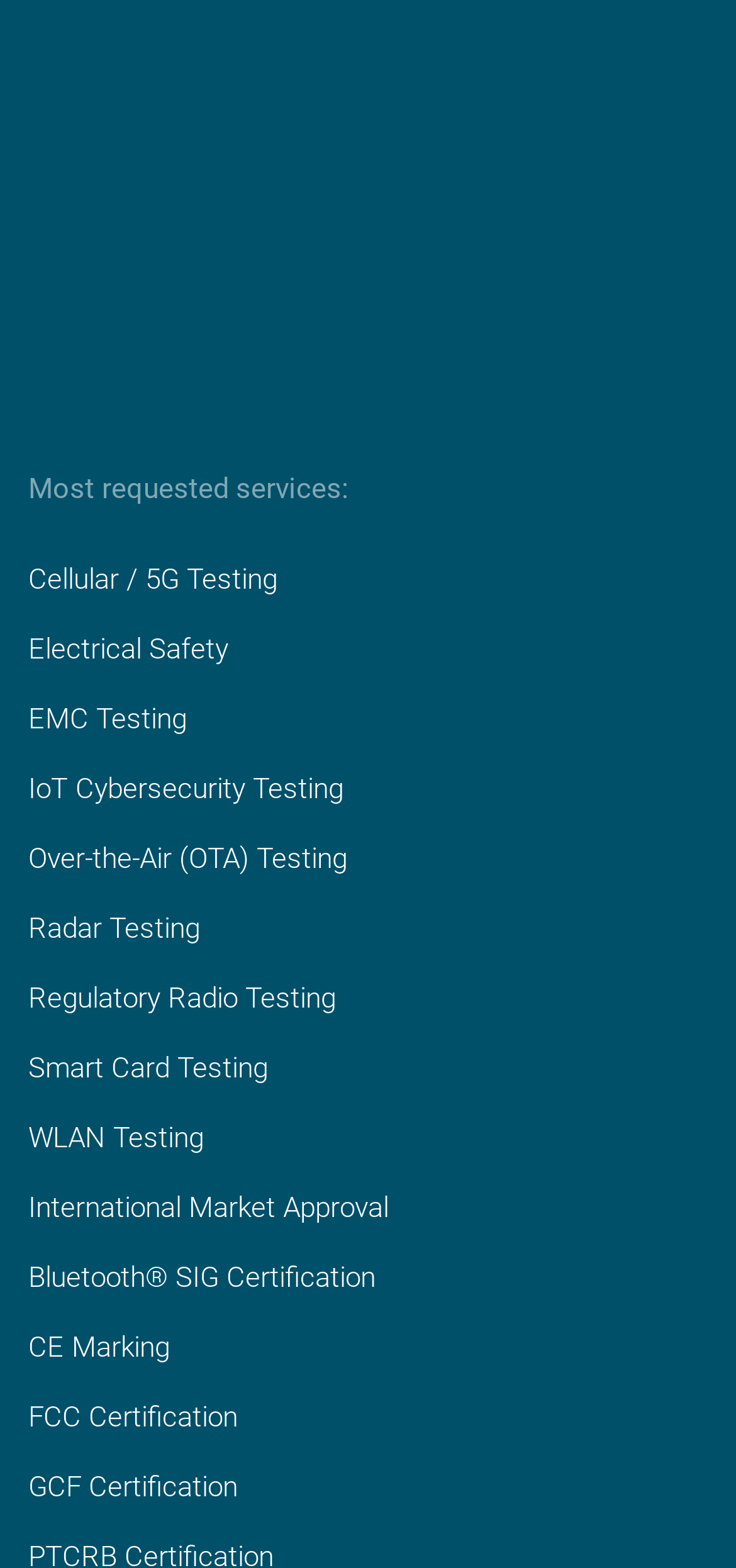With reference to the screenshot, provide a detailed response to the question below:
Are there any images on the webpage?

I saw that there are image elements associated with each certification logo and testing service link, indicating that there are images on the webpage.